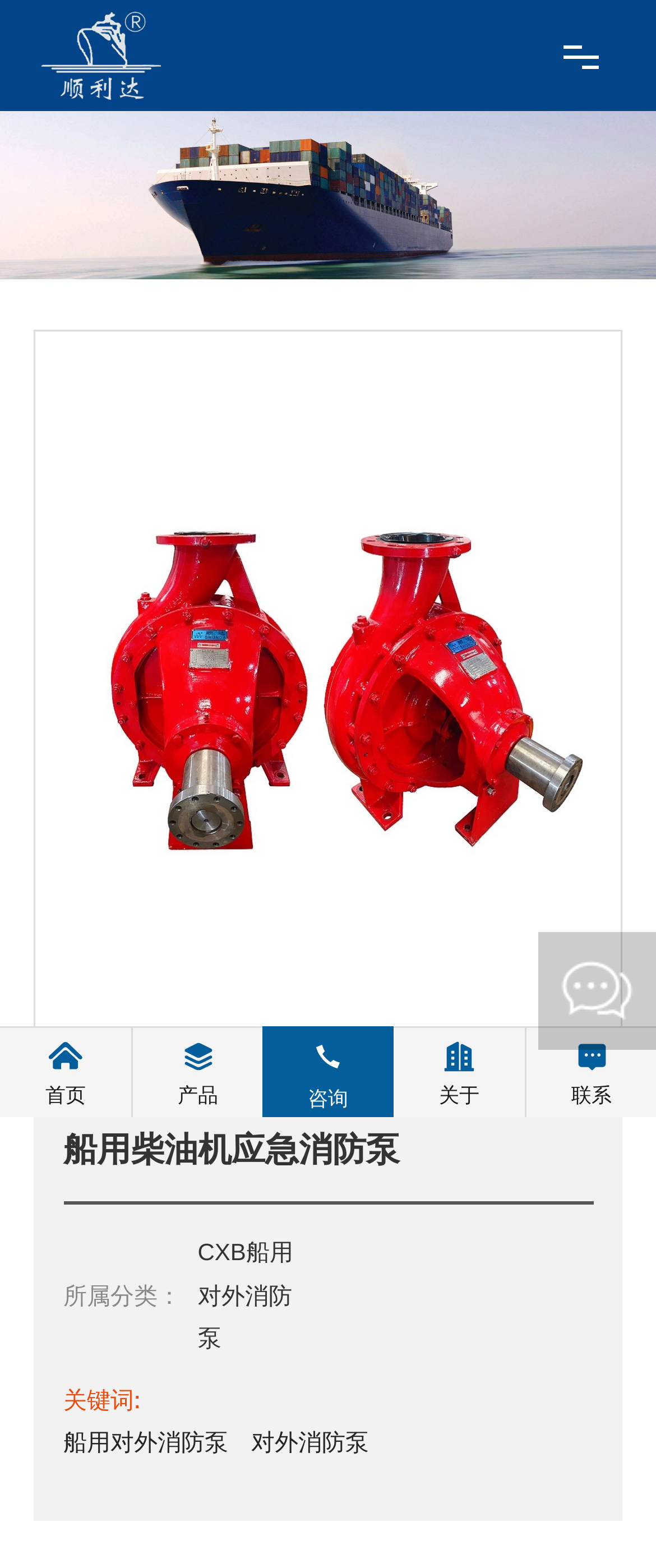Create an elaborate caption for the webpage.

The webpage appears to be a product page for a Chinese company, 顺达船舶 (Shunda Shipbuilding), showcasing their CXB series marine firefighting pumps and CWY series diesel engine emergency firefighting pumps.

At the top left corner, there is a logo of the company, 顺达船舶, accompanied by a link to the company's homepage. Below the logo, there is a navigation menu with links to various sections of the website, including the homepage, about us, honor and qualifications, product center, news center, online message, and contact us.

On the right side of the navigation menu, there is a rating system with 3 out of 5 stars. Below the rating system, there is a large image of the product, taking up most of the width of the page.

The main content of the page is divided into two sections. The first section has a heading that matches the meta description, "CXB系列船用对外消防泵、CWY系列船用柴油机应急消防泵". Below the heading, there is a horizontal separator line. The section then lists the product's categories and keywords.

The second section appears to be a carousel or slider, with navigation buttons to move to the next or previous slide. The current slide displays an image of the product, with links to related products or categories below it.

At the bottom of the page, there is a footer section with links to the homepage, products, consultation, about us, and contact us, each accompanied by a small icon.